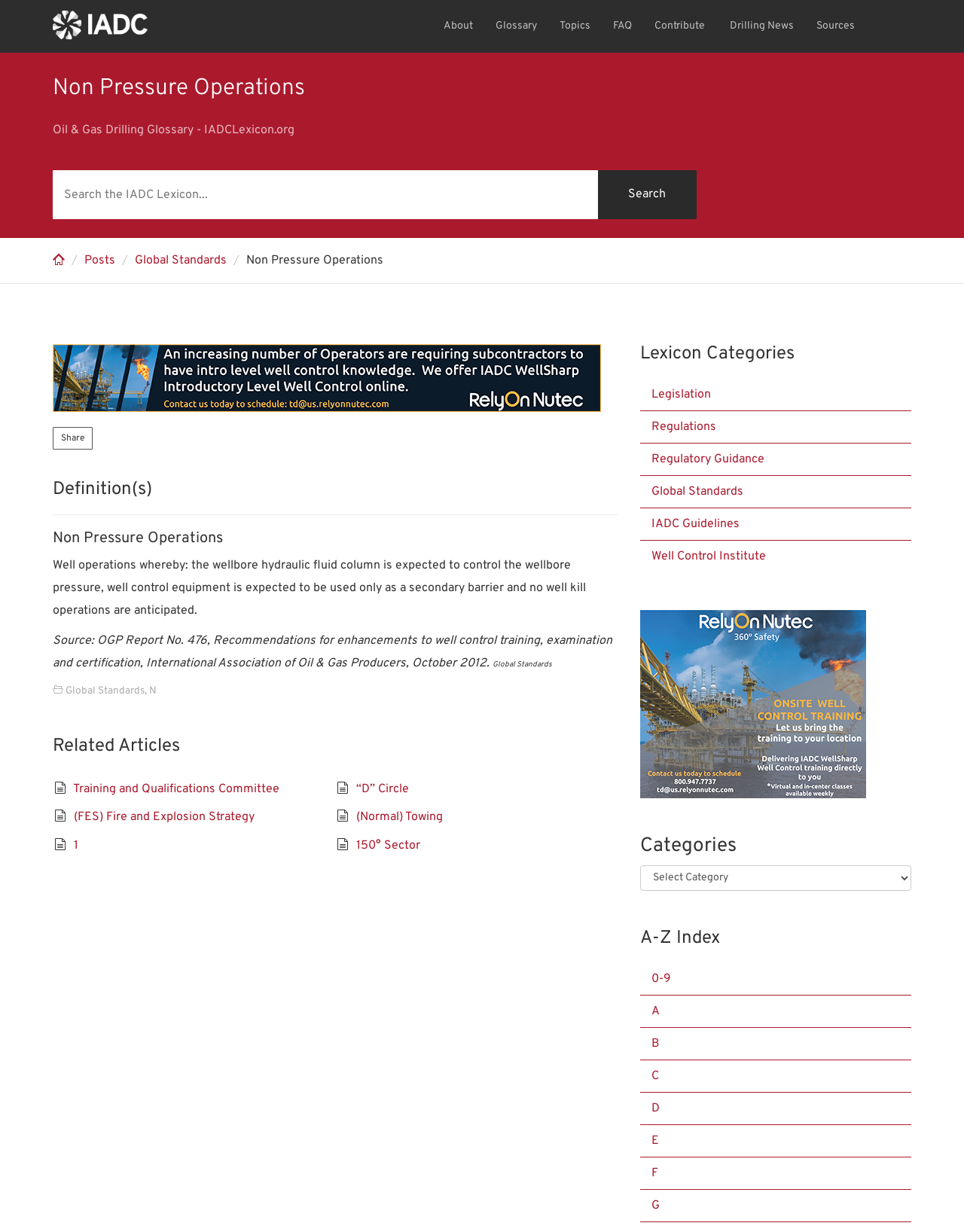Can you find and provide the main heading text of this webpage?

Non Pressure Operations